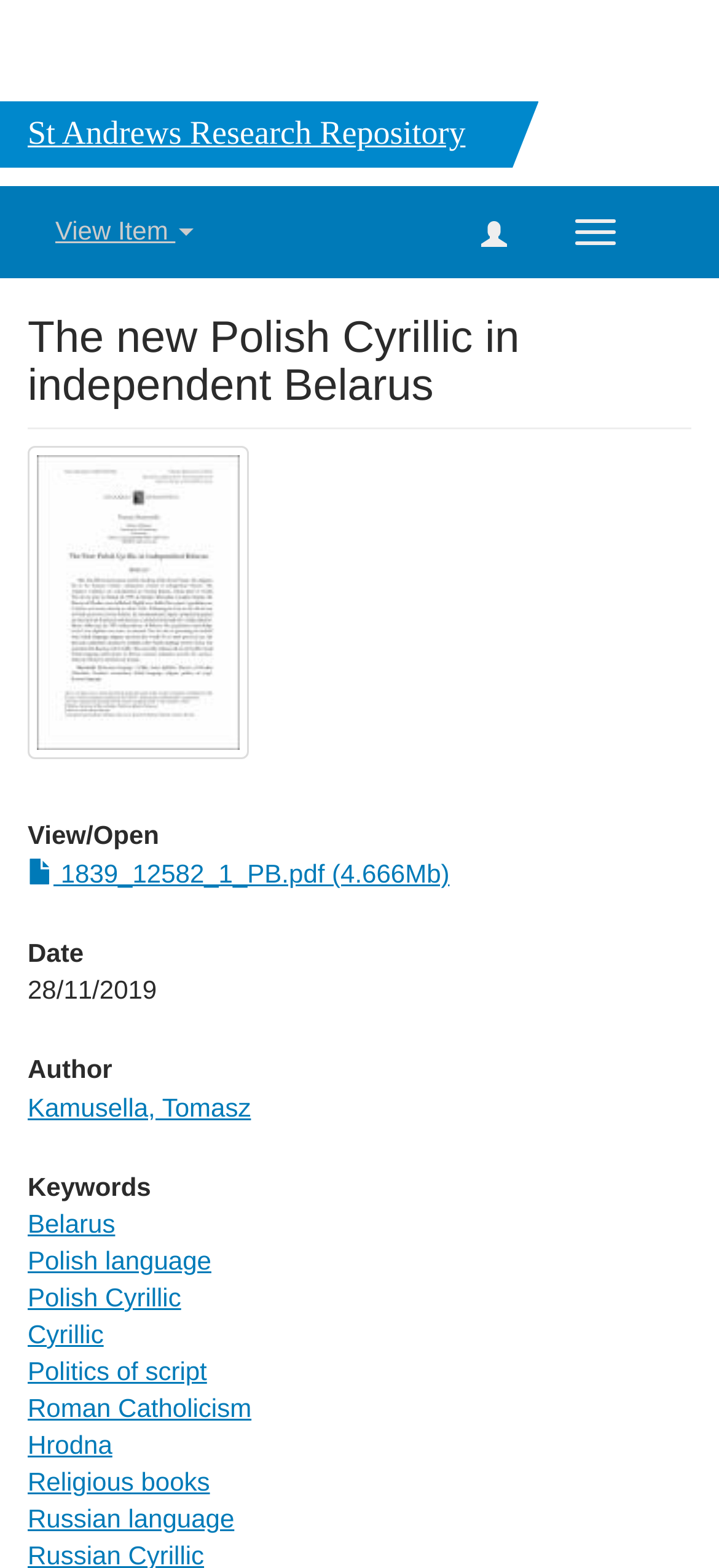Identify and provide the main heading of the webpage.

St Andrews Research Repository